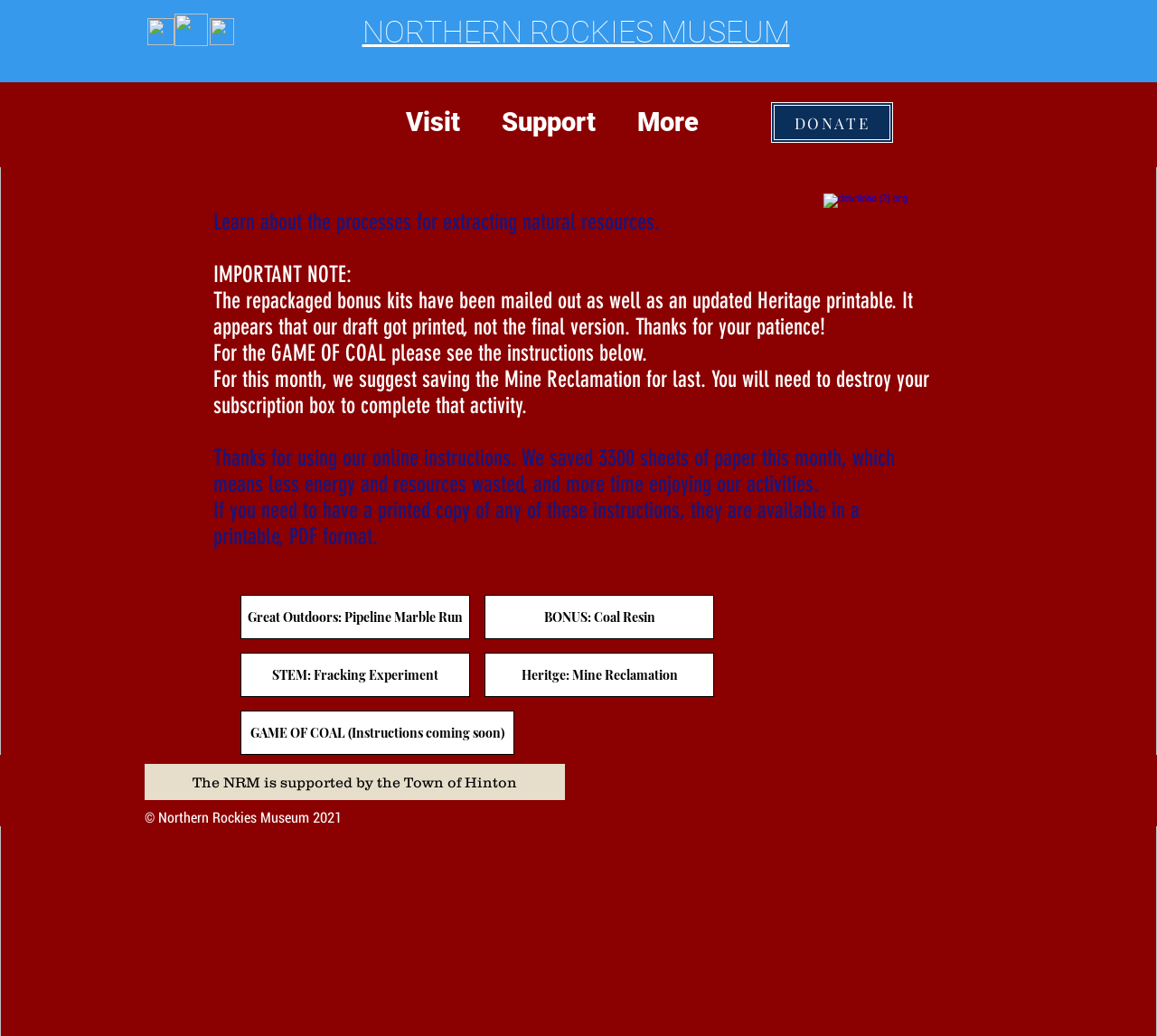Please determine and provide the text content of the webpage's heading.

Learn about the processes for extracting natural resources. 